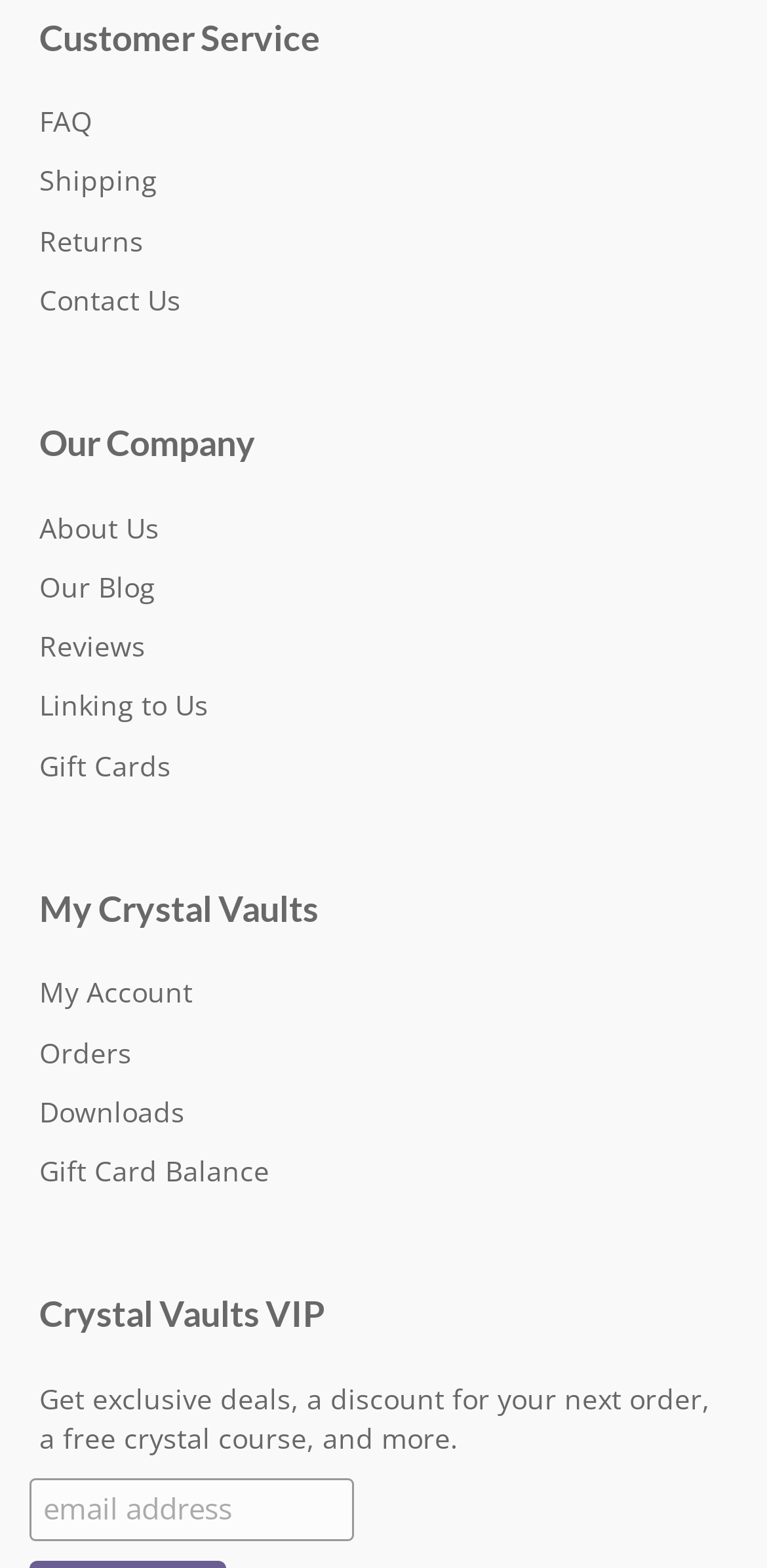What is the benefit of being a Crystal Vaults VIP?
Please answer using one word or phrase, based on the screenshot.

Exclusive deals and discounts